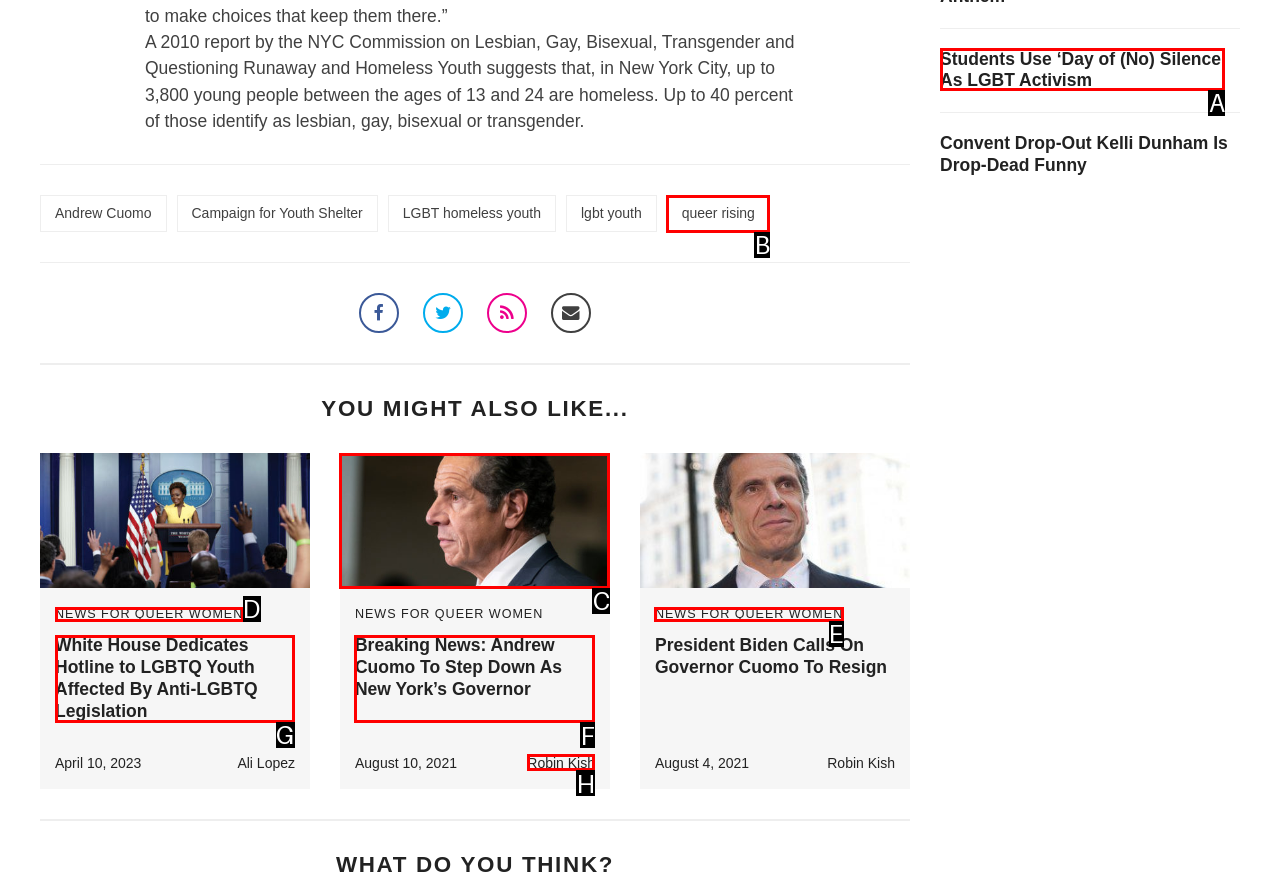Indicate which lettered UI element to click to fulfill the following task: Check the news 'White House Dedicates Hotline to LGBTQ Youth Affected By Anti-LGBTQ Legislation'
Provide the letter of the correct option.

G